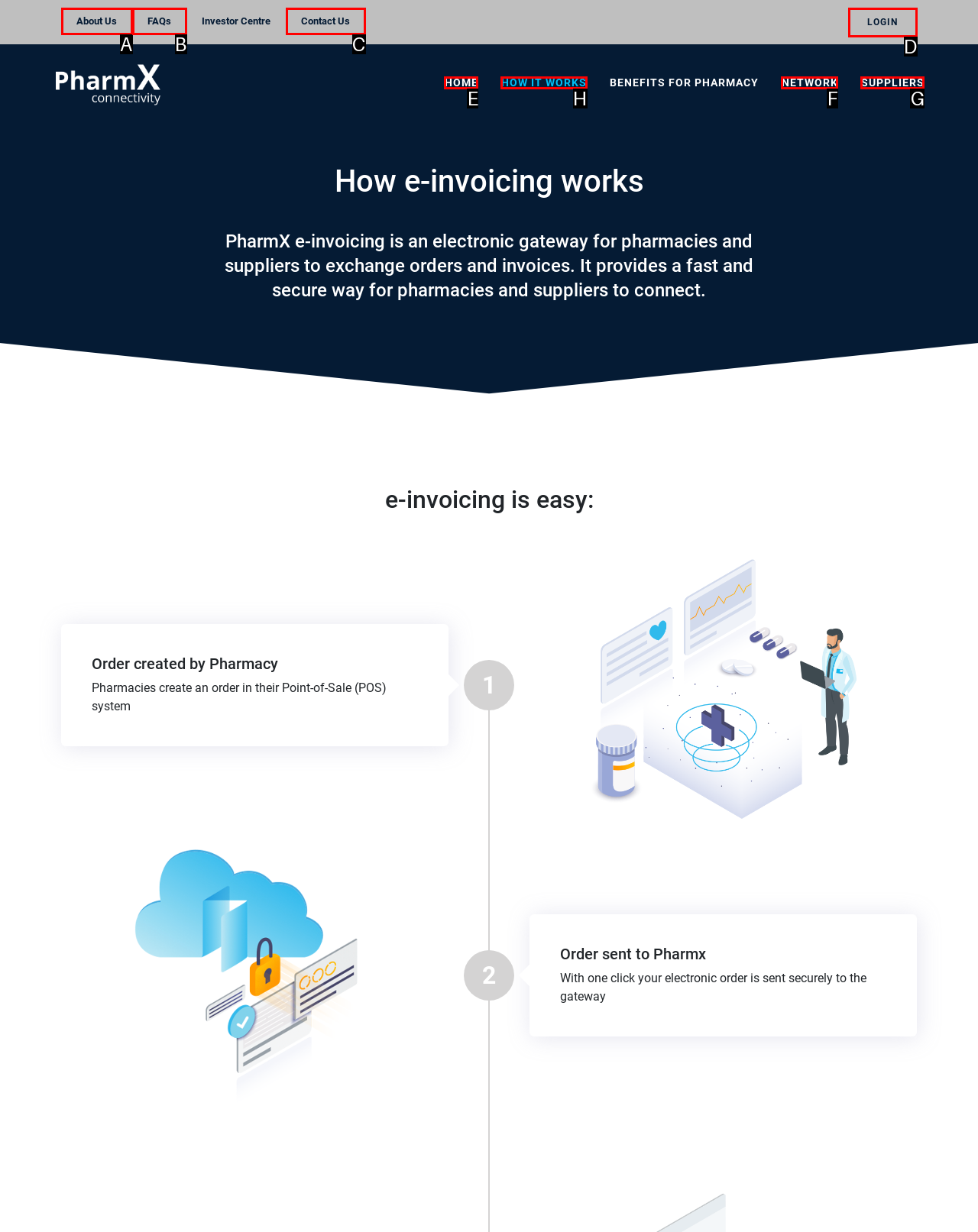Which letter corresponds to the correct option to complete the task: view how it works?
Answer with the letter of the chosen UI element.

H